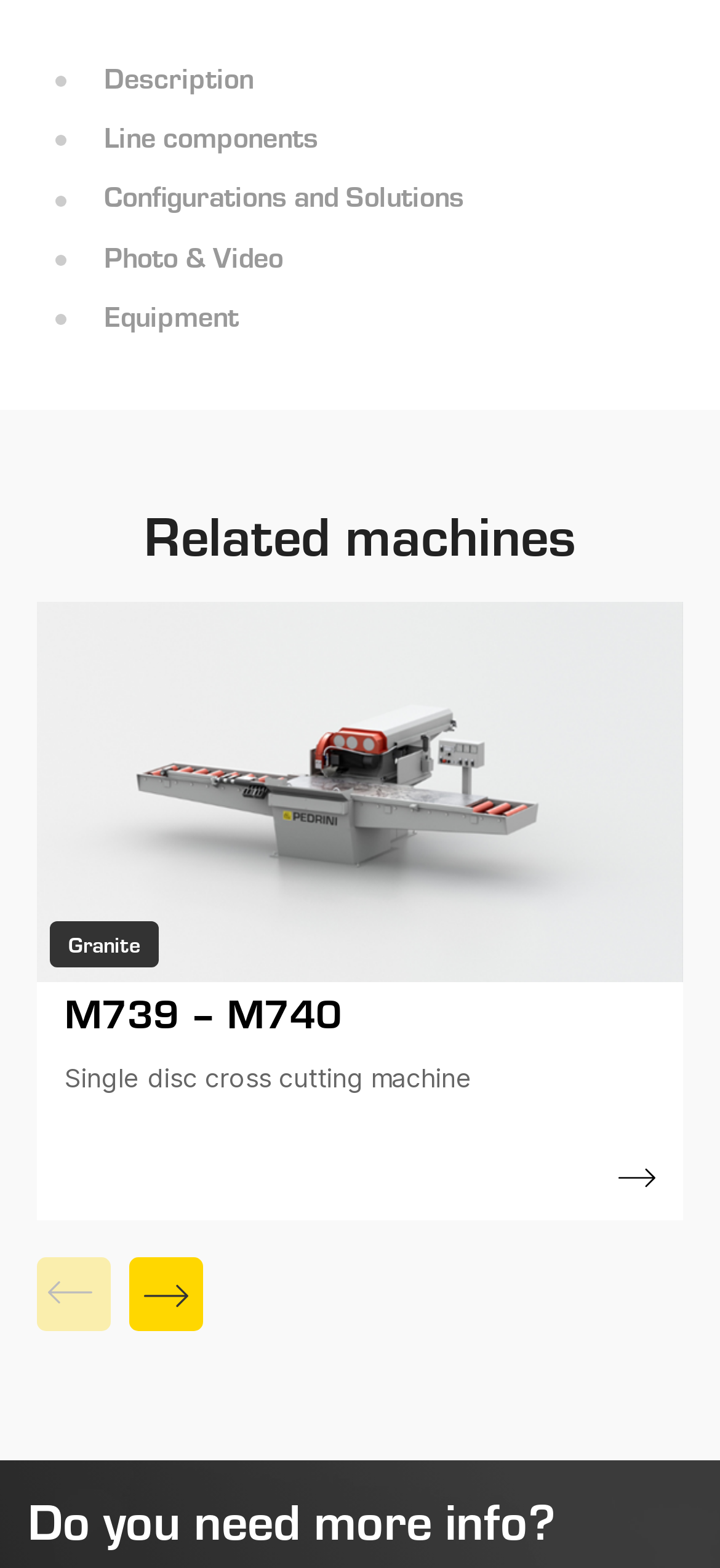Using the element description provided, determine the bounding box coordinates in the format (top-left x, top-left y, bottom-right x, bottom-right y). Ensure that all values are floating point numbers between 0 and 1. Element description: Photo & Video

[0.145, 0.149, 0.393, 0.176]